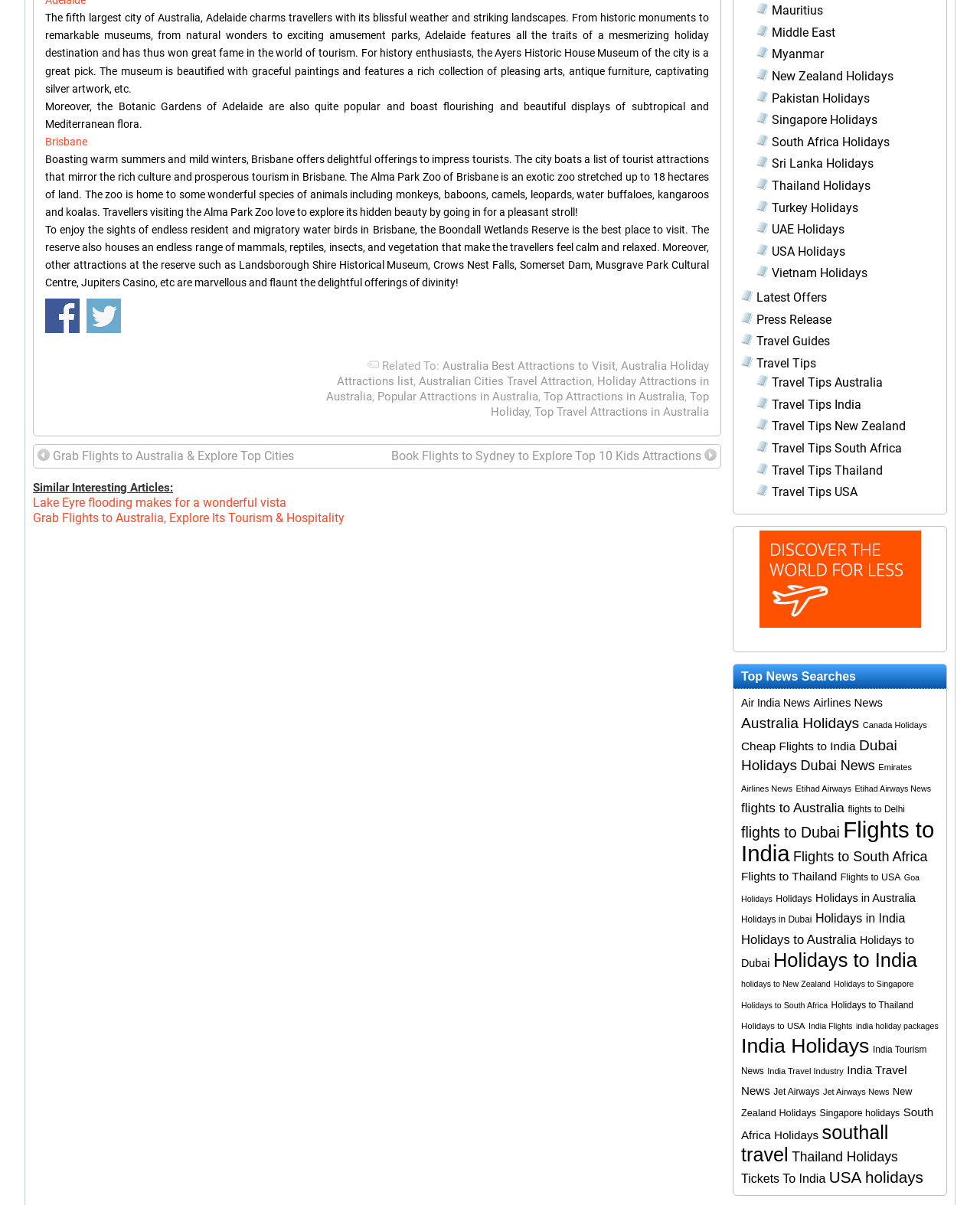Determine the bounding box coordinates of the section I need to click to execute the following instruction: "Read 'Lake Eyre flooding makes for a wonderful vista'". Provide the coordinates as four float numbers between 0 and 1, i.e., [left, top, right, bottom].

[0.034, 0.411, 0.292, 0.423]